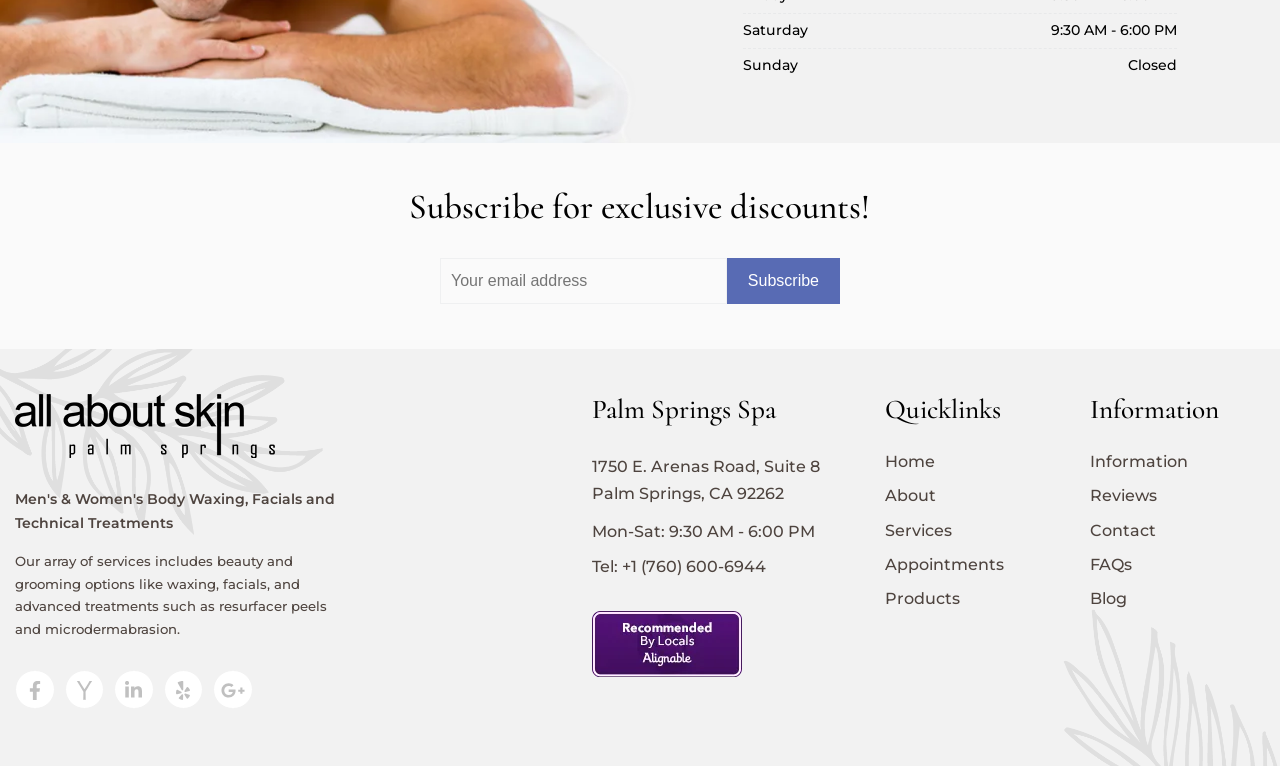Please find the bounding box coordinates of the section that needs to be clicked to achieve this instruction: "Subscribe to exclusive discounts".

[0.344, 0.337, 0.568, 0.397]